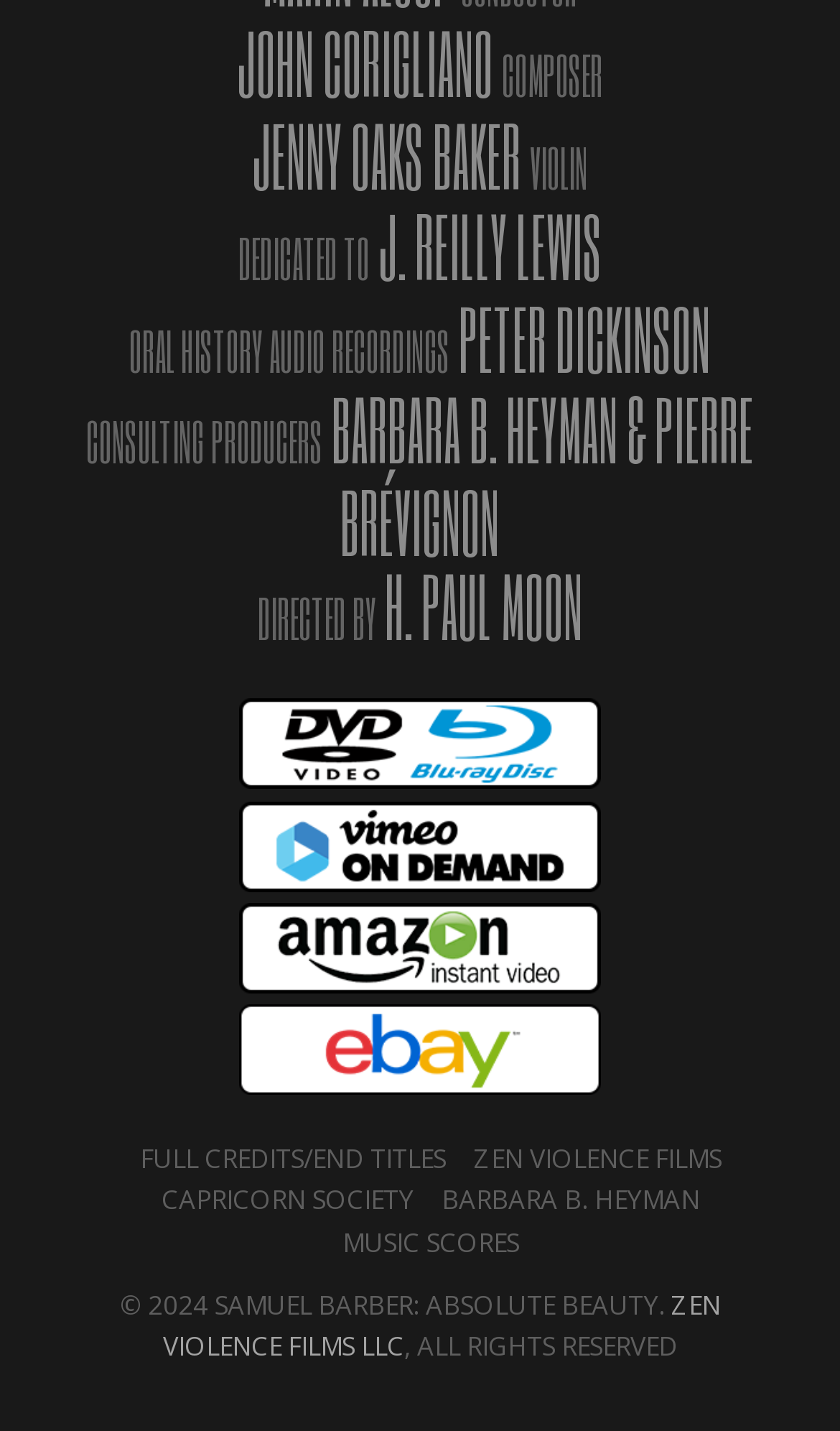What is the name of the film production company?
Answer the question with detailed information derived from the image.

The webpage has a link element 'ZEN VIOLENCE FILMS' which suggests that Zen Violence Films is the name of the film production company.